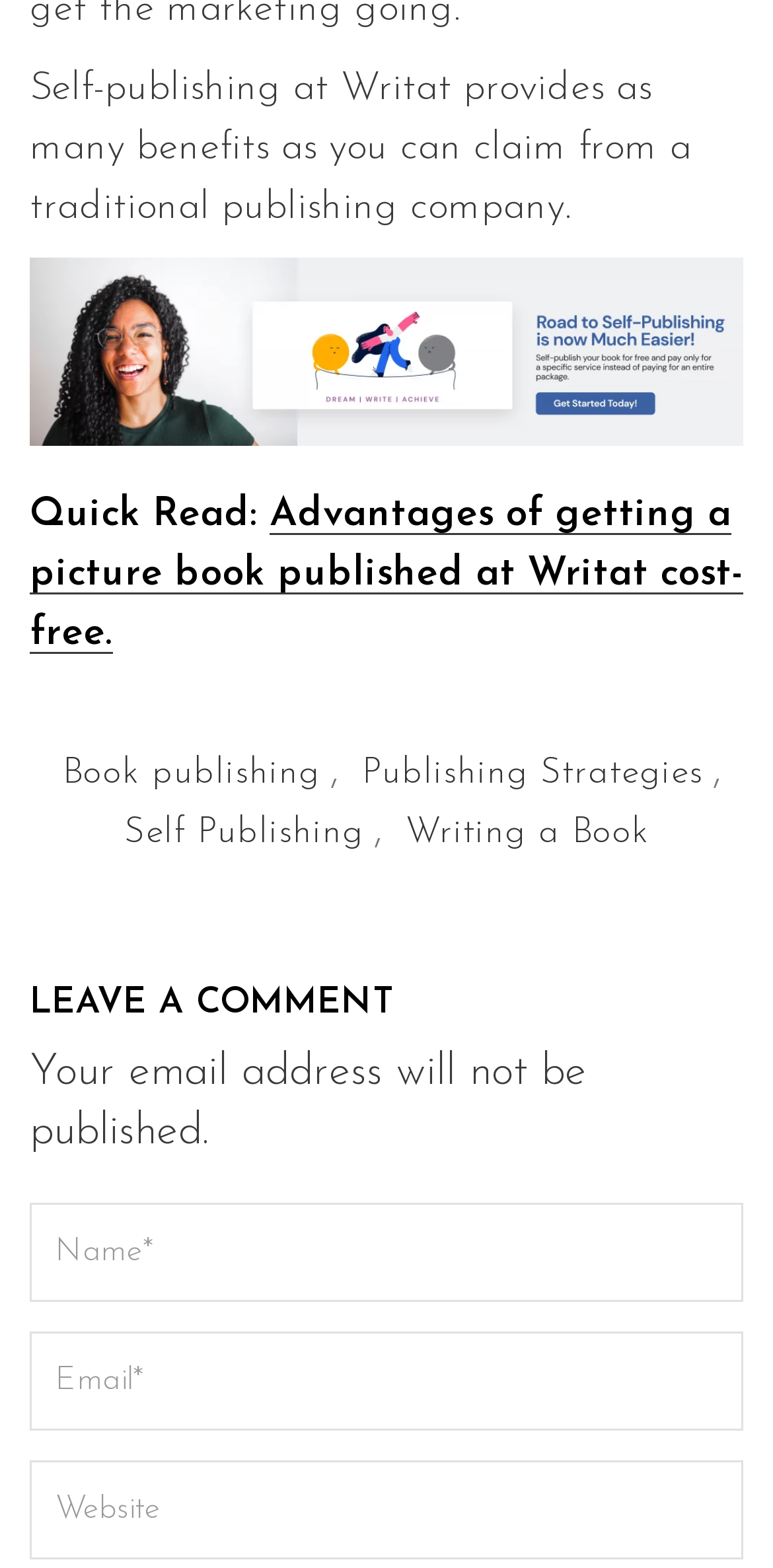What is the main topic of this webpage?
Provide an in-depth and detailed answer to the question.

The webpage appears to be discussing the benefits of self-publishing, with a focus on Writat, a platform that provides services for publishing books. The static text at the top of the page mentions 'Self-publishing at Writat provides as many benefits as you can claim from a traditional publishing company.'